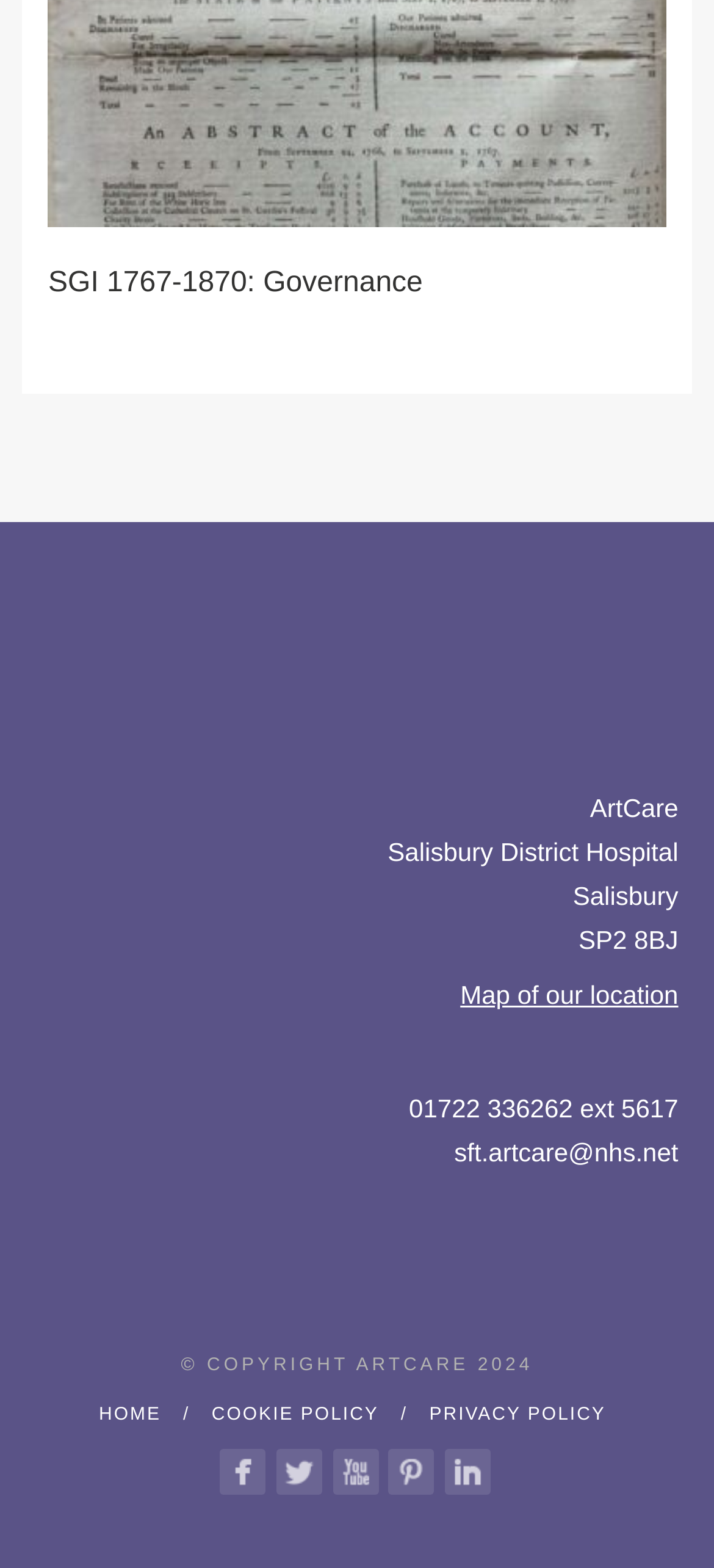Please find the bounding box coordinates of the section that needs to be clicked to achieve this instruction: "View map of our location".

[0.645, 0.625, 0.95, 0.644]